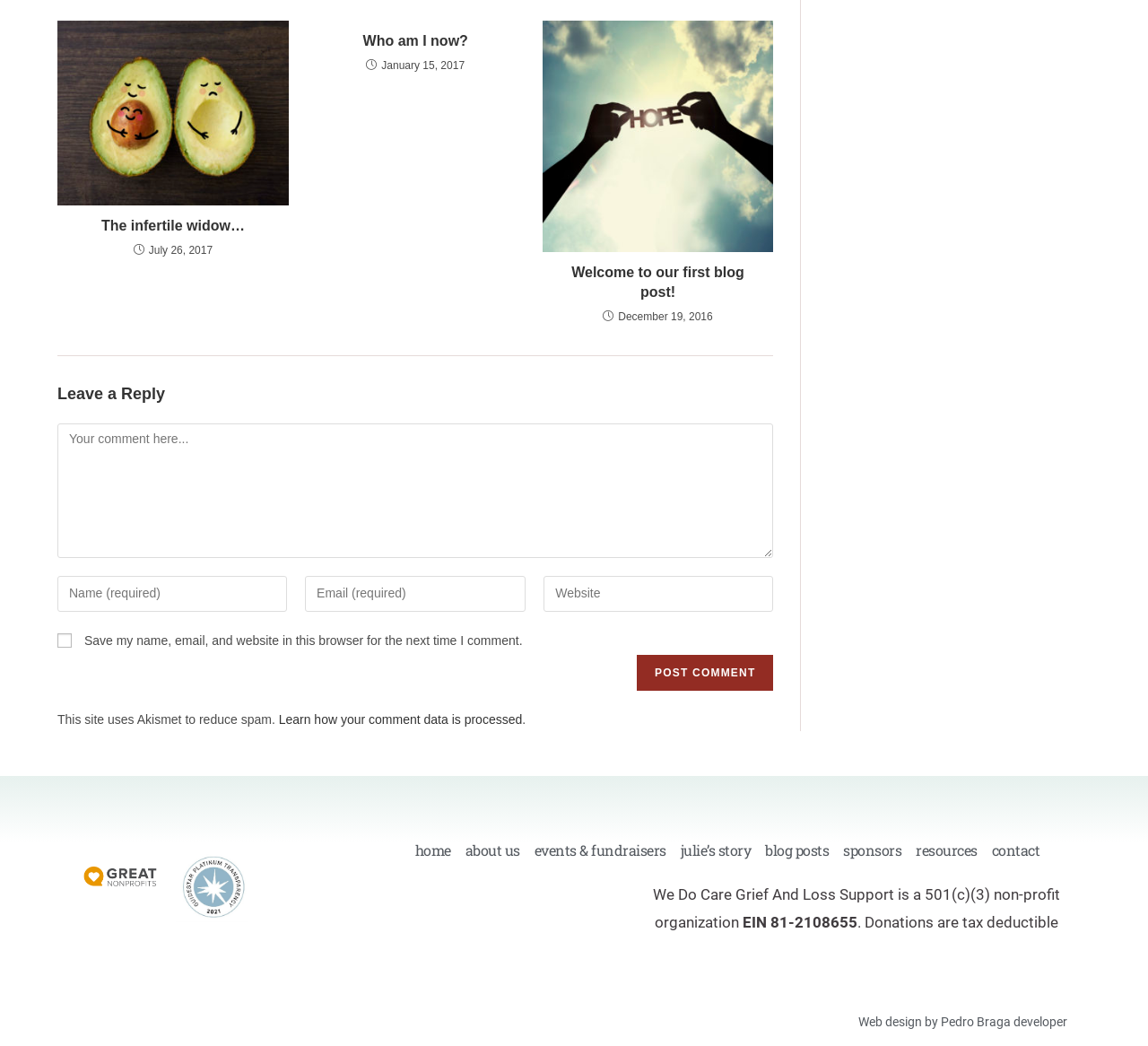Provide a single word or phrase to answer the given question: 
What is the date of the latest article?

July 26, 2017